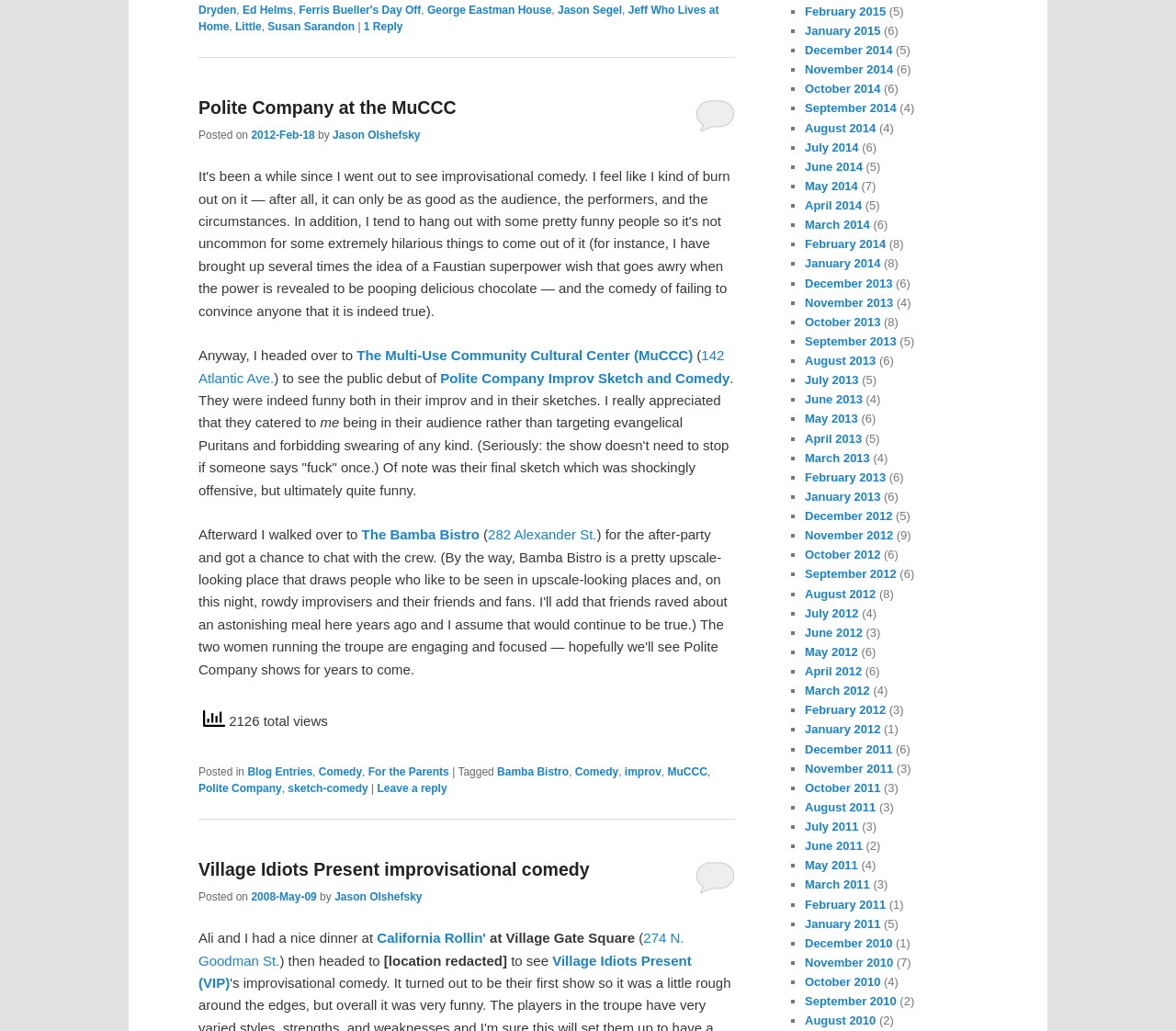Identify the bounding box coordinates of the region that should be clicked to execute the following instruction: "Leave a reply to the article".

[0.321, 0.758, 0.38, 0.771]